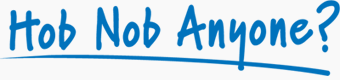Give a thorough caption for the picture.

The image prominently features the phrase "Hob Nob Anyone?" rendered in a bold, playful font. The text is colored in a striking blue, which adds a lively and engaging touch, making it instantly noticeable. Accompanying the text is a stylized underline that gives a sense of movement and cheerfulness. This image serves as a visual representation for the forum "Hob Nob Anyone?", which focuses on discussions about Reading Football Club and provides a platform for fans to connect, share insights, and engage in conversations related to football and beyond. Overall, the design reflects a friendly community atmosphere, inviting users to participate in discussions and enjoy their shared passion for the club.